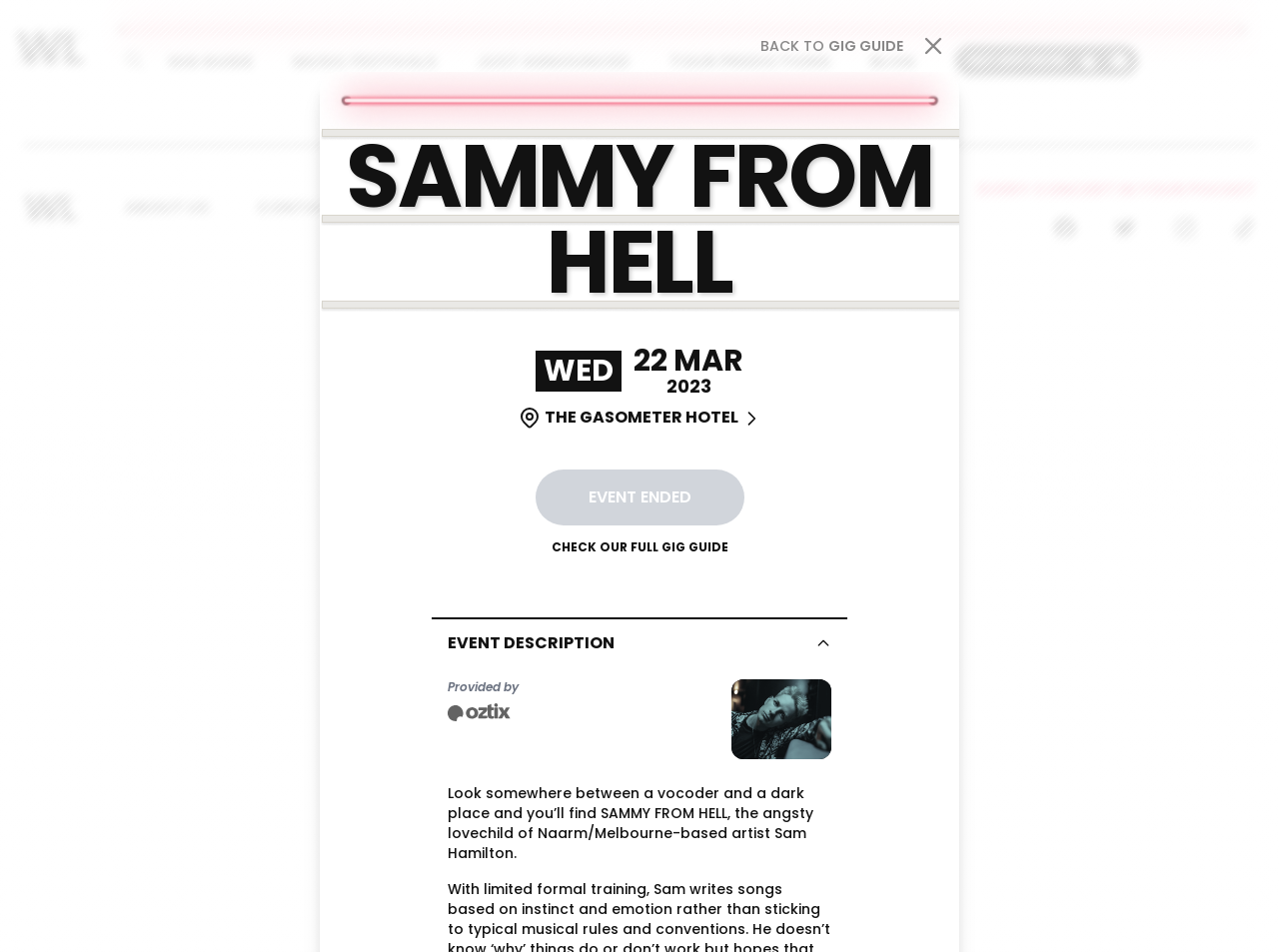Identify the coordinates of the bounding box for the element that must be clicked to accomplish the instruction: "Check the event description".

[0.35, 0.663, 0.48, 0.688]